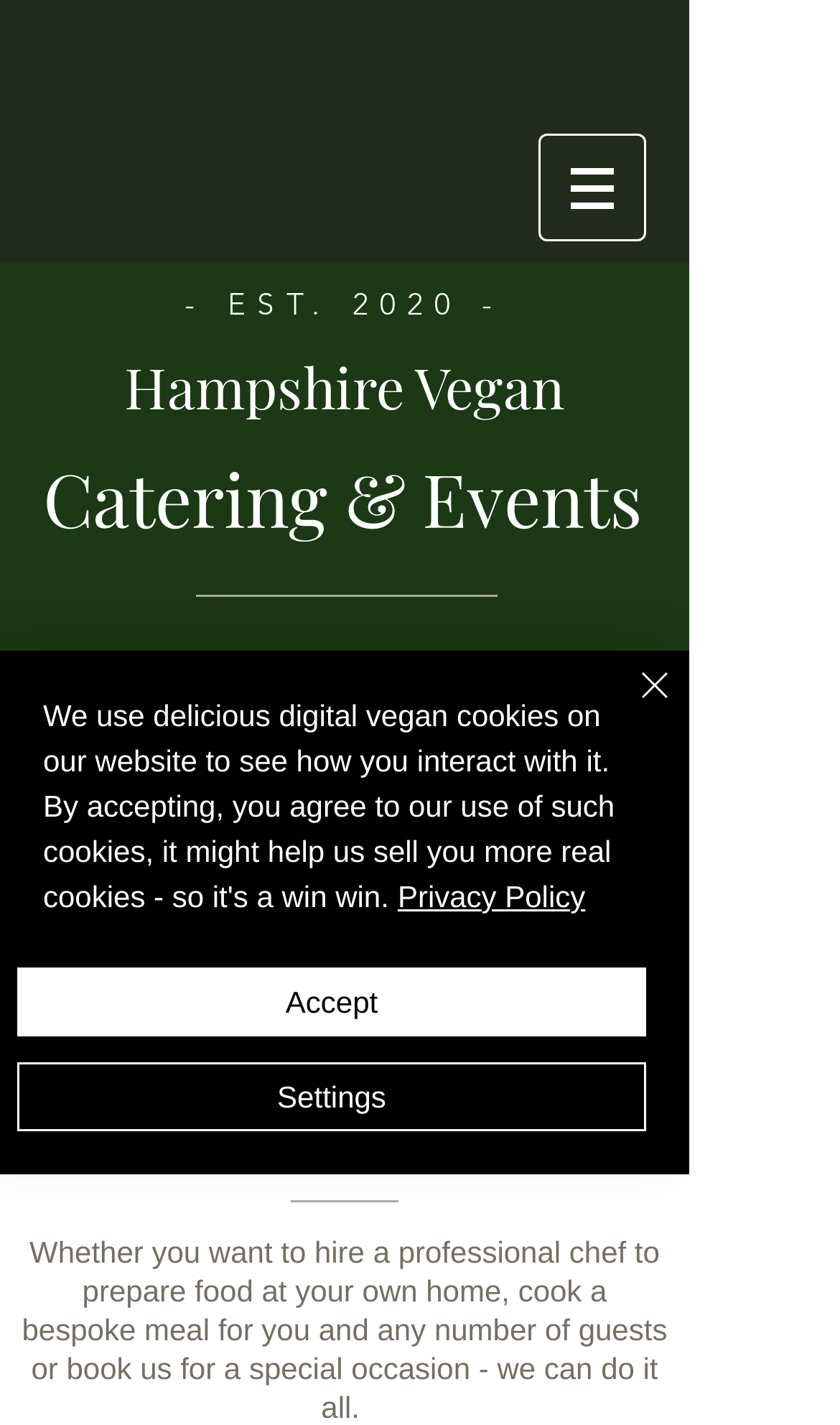What is the purpose of the 'Chat' button?
Can you provide an in-depth and detailed response to the question?

The 'Chat' button is located at the bottom of the webpage and is likely used to initiate a conversation with the catering service, possibly to inquire about their services or make a booking.